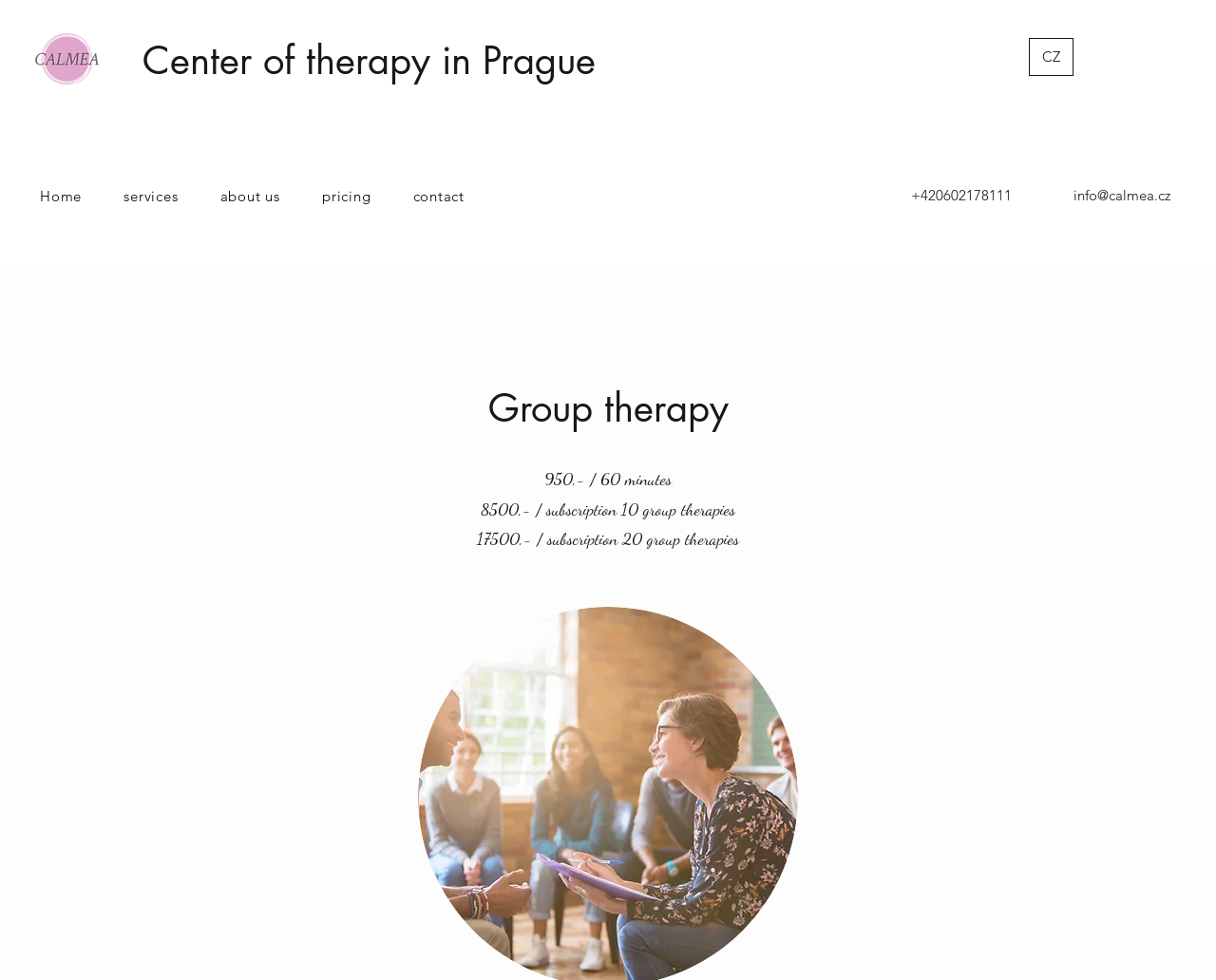How many minutes is a group therapy session?
Refer to the screenshot and deliver a thorough answer to the question presented.

I found the answer by looking at the StaticText element with the text '950,- / 60' which indicates that a group therapy session is 60 minutes long.